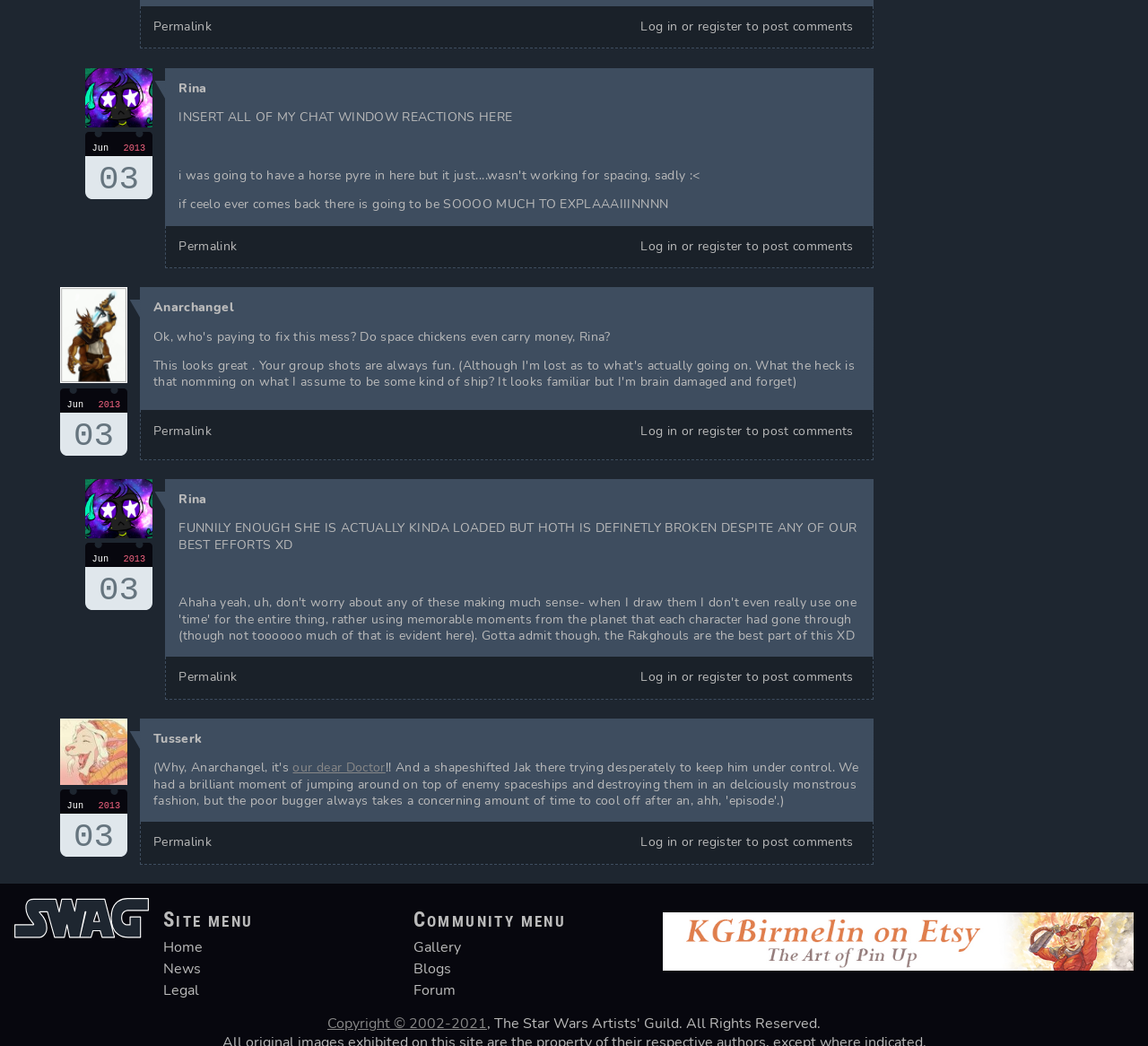Determine the bounding box coordinates (top-left x, top-left y, bottom-right x, bottom-right y) of the UI element described in the following text: Log in

[0.558, 0.404, 0.59, 0.42]